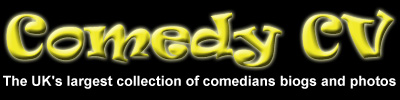What is 'Comedy CV' described as?
Using the visual information from the image, give a one-word or short-phrase answer.

UK's largest collection